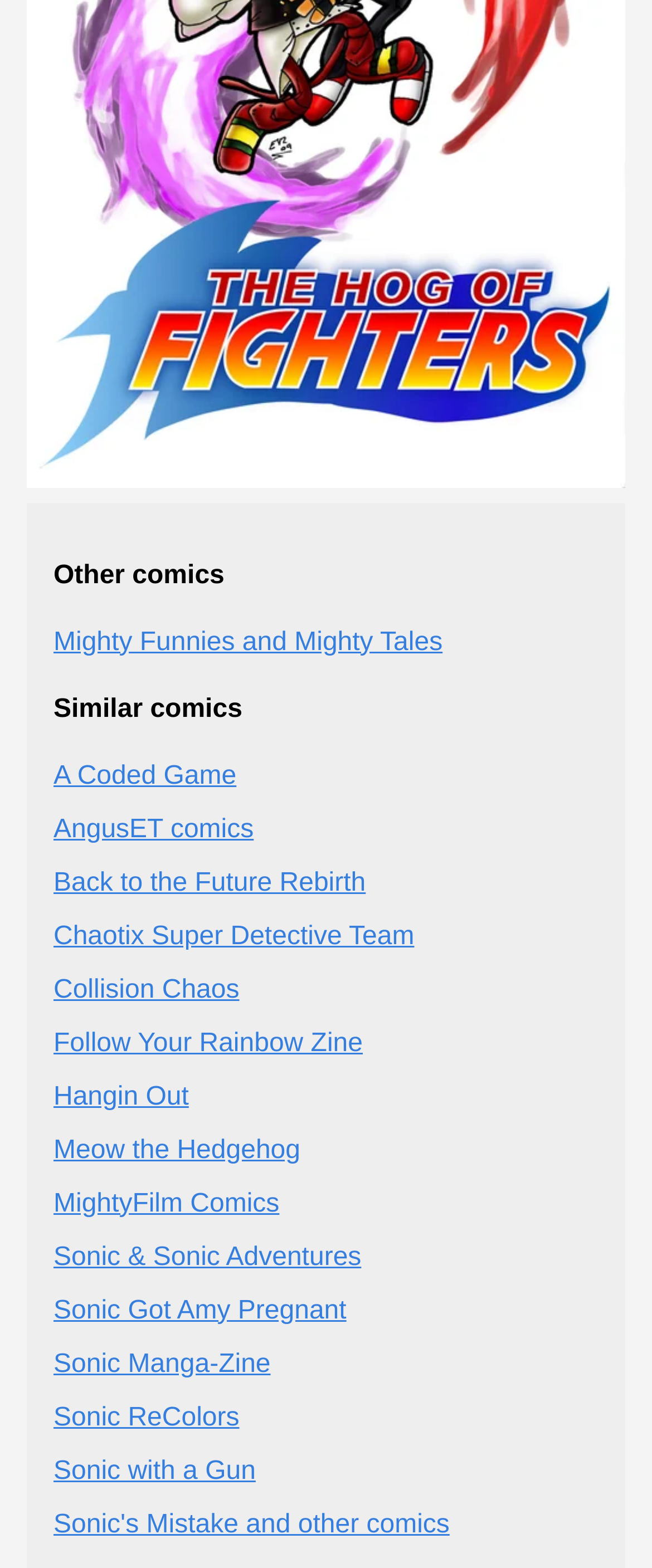What is the category of comics above the links?
Using the image, respond with a single word or phrase.

Other comics